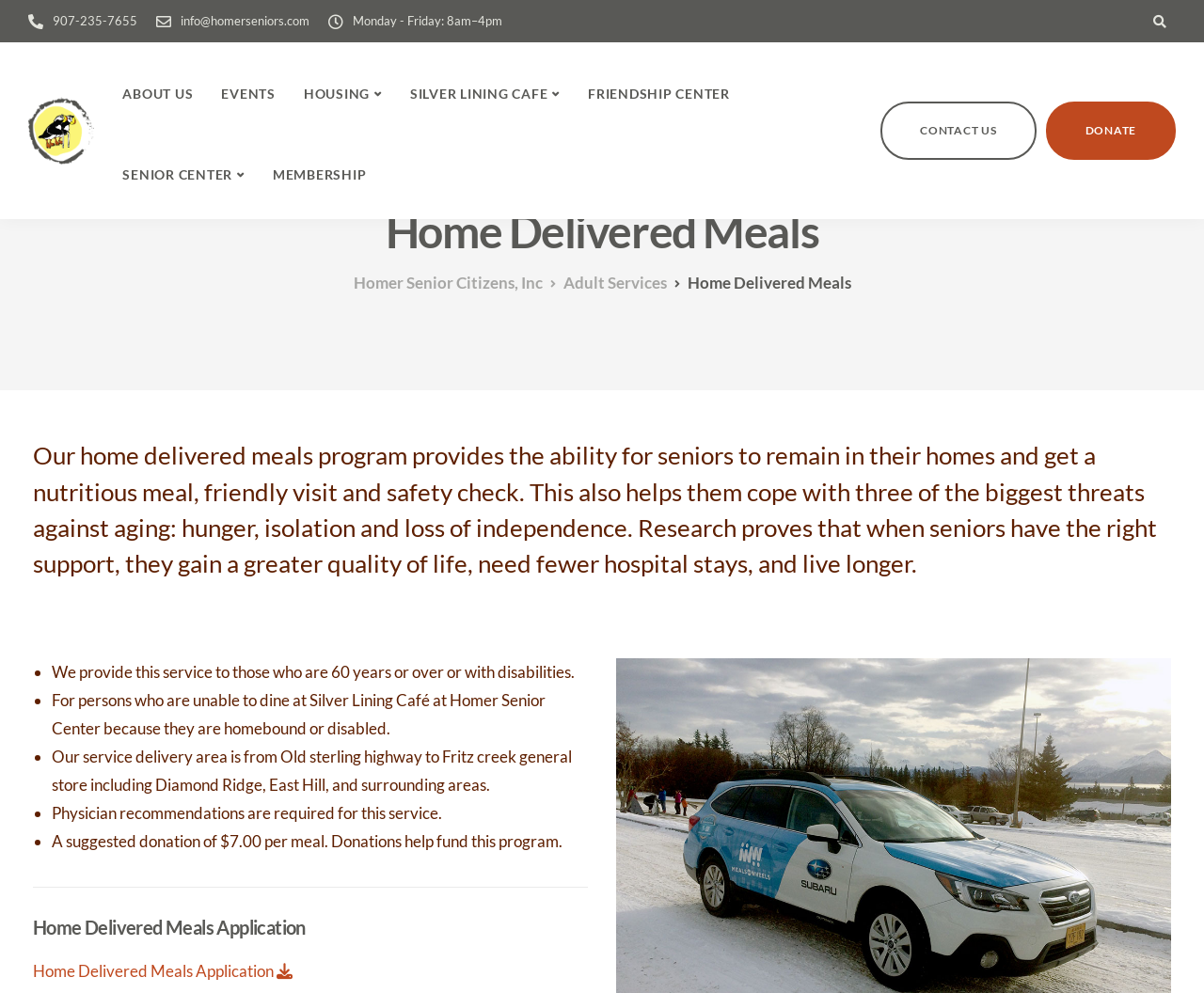Please specify the bounding box coordinates of the region to click in order to perform the following instruction: "Apply for home delivered meals".

[0.027, 0.968, 0.243, 0.988]